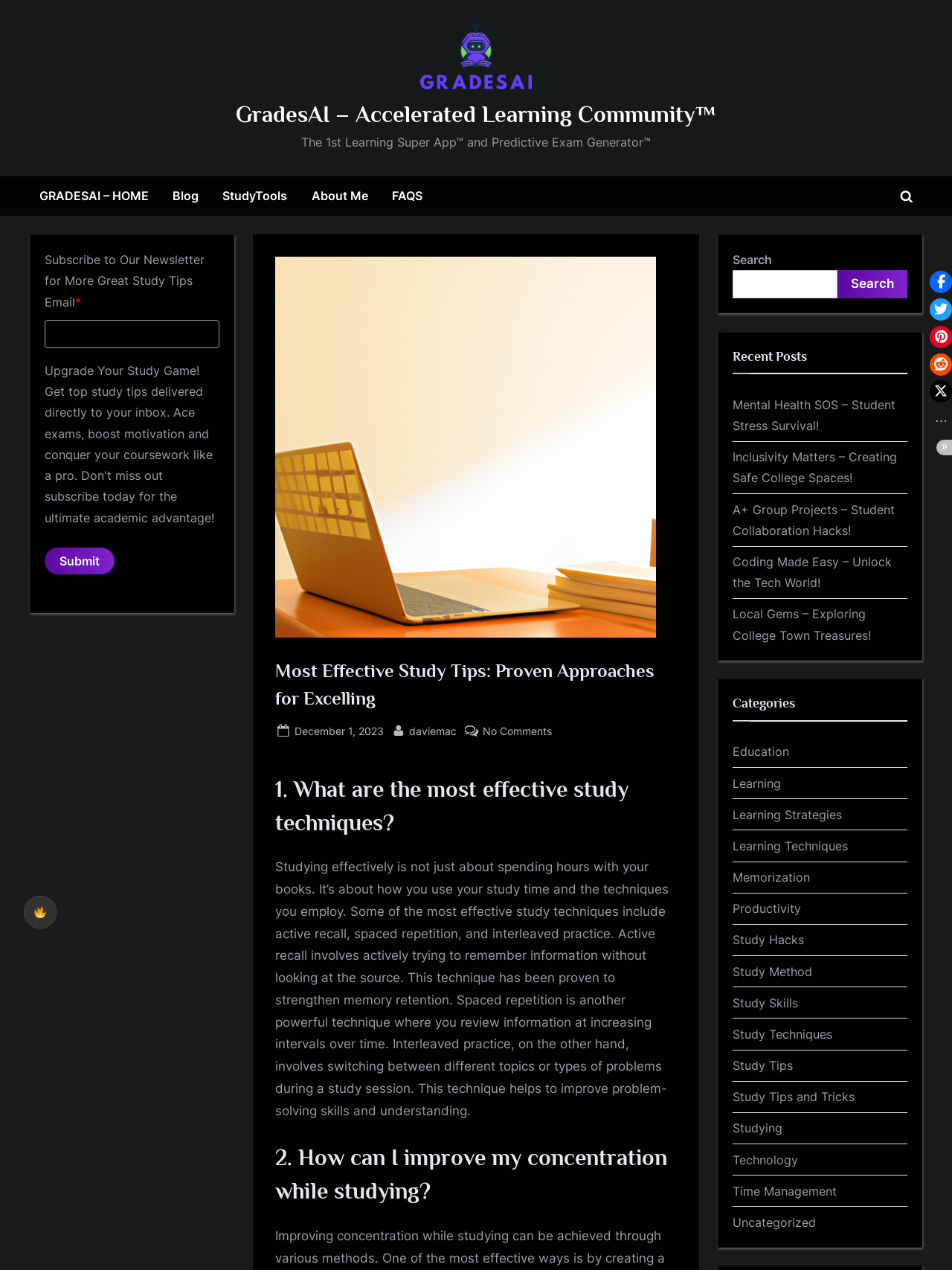Construct a thorough caption encompassing all aspects of the webpage.

This webpage is about effective study techniques and tips. At the top, there is a checkbox to toggle dark mode and a logo with a flame icon. Below that, there is a navigation menu with links to the home page, blog, study tools, about me, and FAQs. 

The main content of the page is divided into sections. The first section has a heading "Most Effective Study Tips: Proven Approaches for Excelling" and a subheading "Posted on December 1, 2023 by daviemac". This section discusses various study techniques such as active recall, spaced repetition, and interleaved practice, which can improve memory retention and problem-solving skills.

The second section has a heading "How can I improve my concentration while studying?" but the content is not provided. 

On the right side of the page, there is a complementary section with a newsletter subscription form, a search bar, and a list of recent posts with links to articles such as "Mental Health SOS – Student Stress Survival!" and "Coding Made Easy – Unlock the Tech World!". Below that, there is a list of categories including education, learning, learning strategies, and study tips.

At the bottom of the page, there are social media sharing buttons for Facebook, Twitter, Pinterest, Reddit, and X (Twitter).